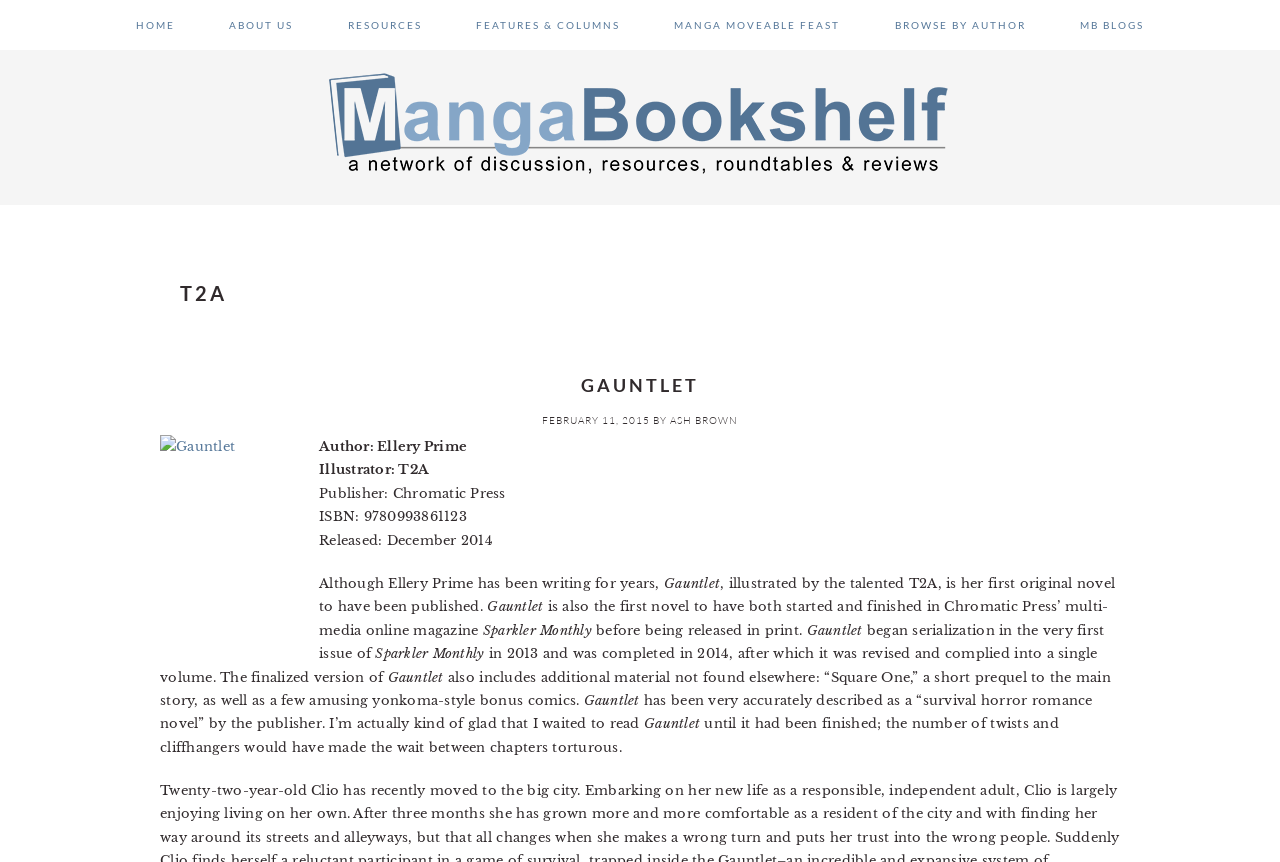Please specify the bounding box coordinates of the clickable section necessary to execute the following command: "Learn more about the author 'ASH BROWN'".

[0.523, 0.48, 0.577, 0.495]